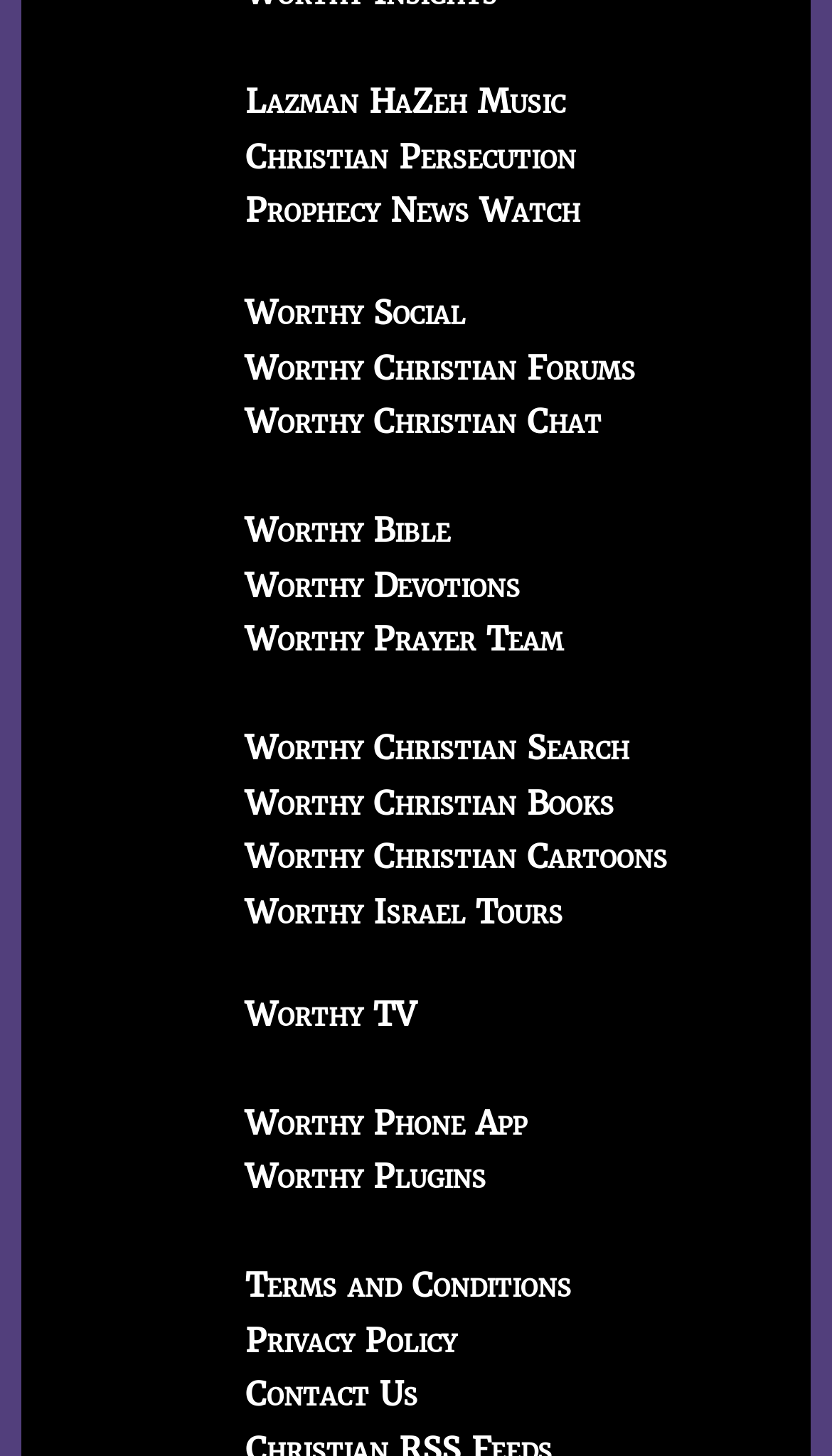Can you find the bounding box coordinates for the element to click on to achieve the instruction: "Visit Lazman HaZeh Music"?

[0.295, 0.056, 0.679, 0.084]